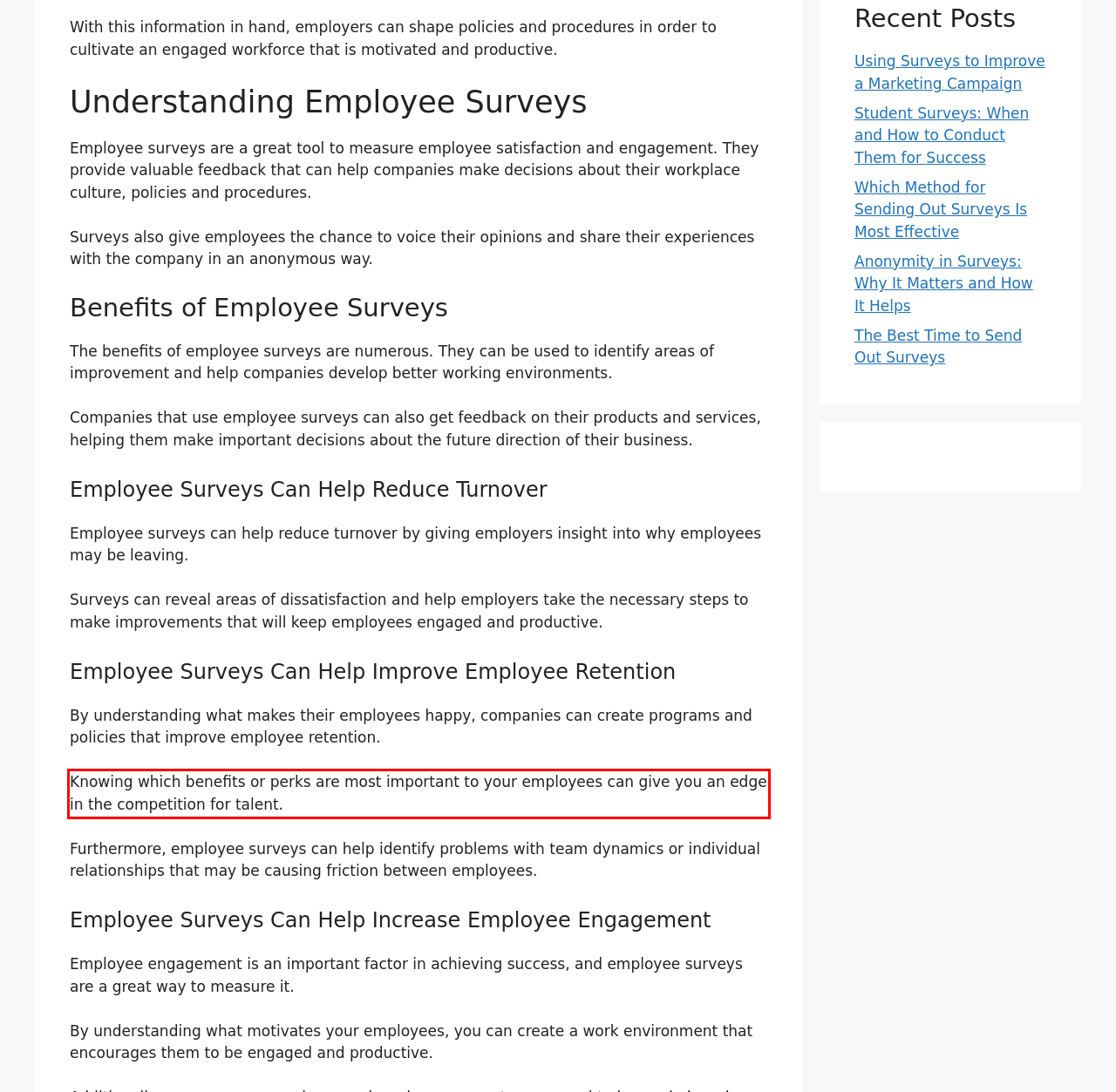Identify and extract the text within the red rectangle in the screenshot of the webpage.

Knowing which benefits or perks are most important to your employees can give you an edge in the competition for talent.